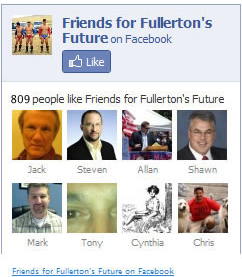What is the purpose of the Facebook page?
Refer to the image and provide a detailed answer to the question.

The purpose of the Facebook page can be inferred from the heading, which suggests that the page is dedicated to supporting and promoting initiatives related to Fullerton's future. This implies that the page is a platform for people to come together and work towards a common goal.